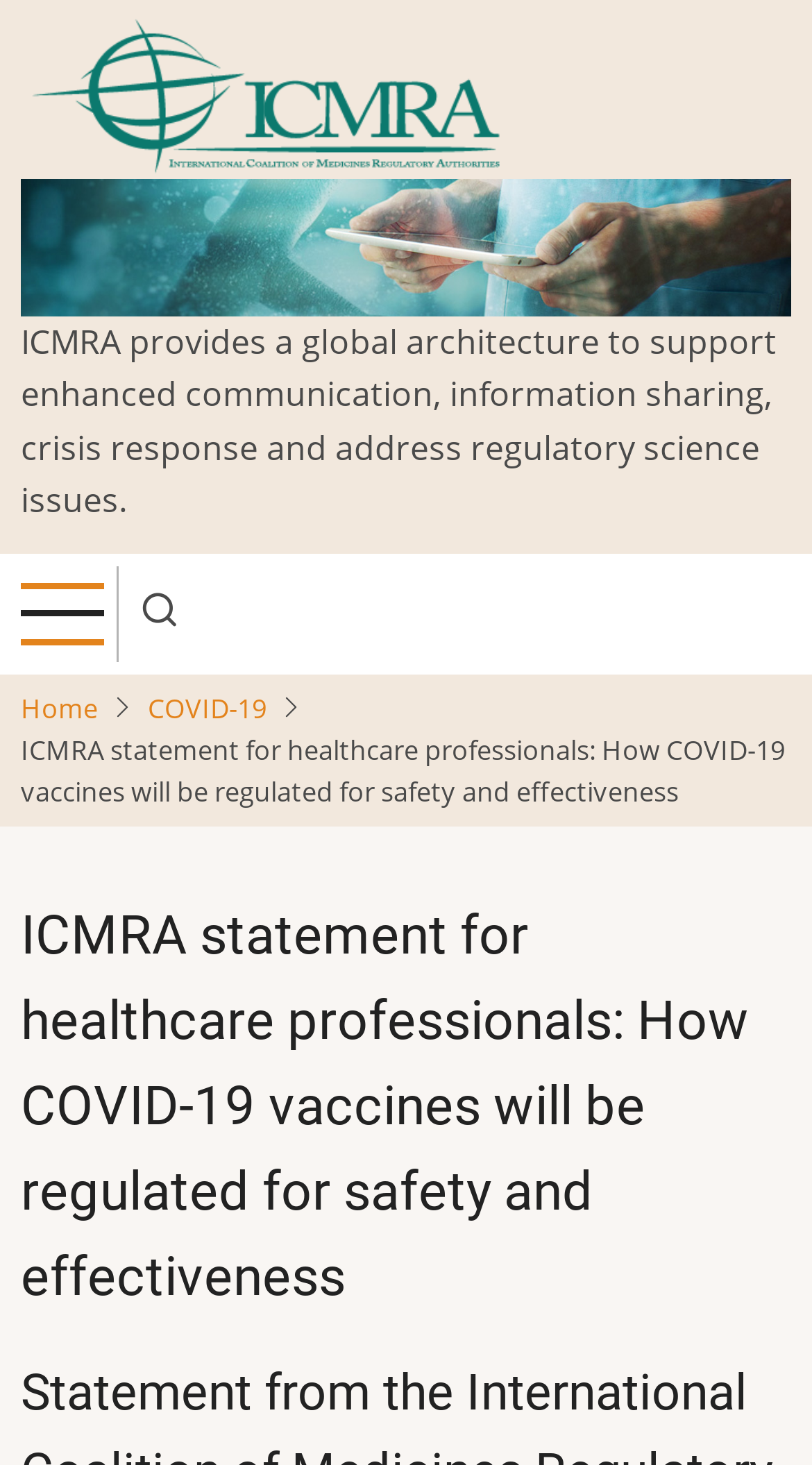Give a comprehensive overview of the webpage, including key elements.

The webpage appears to be an official statement from the International Coalition of Medicines Regulatory Authorities (ICMRA) regarding COVID-19 vaccines for healthcare professionals. 

At the top-left corner, there is a "Skip to main content" link, followed by a "Home" link with an accompanying "Home" icon. To the right of these elements, there is a large "ICMRA" logo. 

Below the logo, there is a brief description of ICMRA's purpose, stating that it provides a global architecture to support enhanced communication, information sharing, crisis response, and address regulatory science issues. 

On the top navigation bar, there are two links: "Home" and "COVID-19". 

The main content of the webpage is headed by a title, "ICMRA statement for healthcare professionals: How COVID-19 vaccines will be regulated for safety and effectiveness", which is also marked as a heading. This title takes up a significant portion of the page, spanning from the left to the right side.